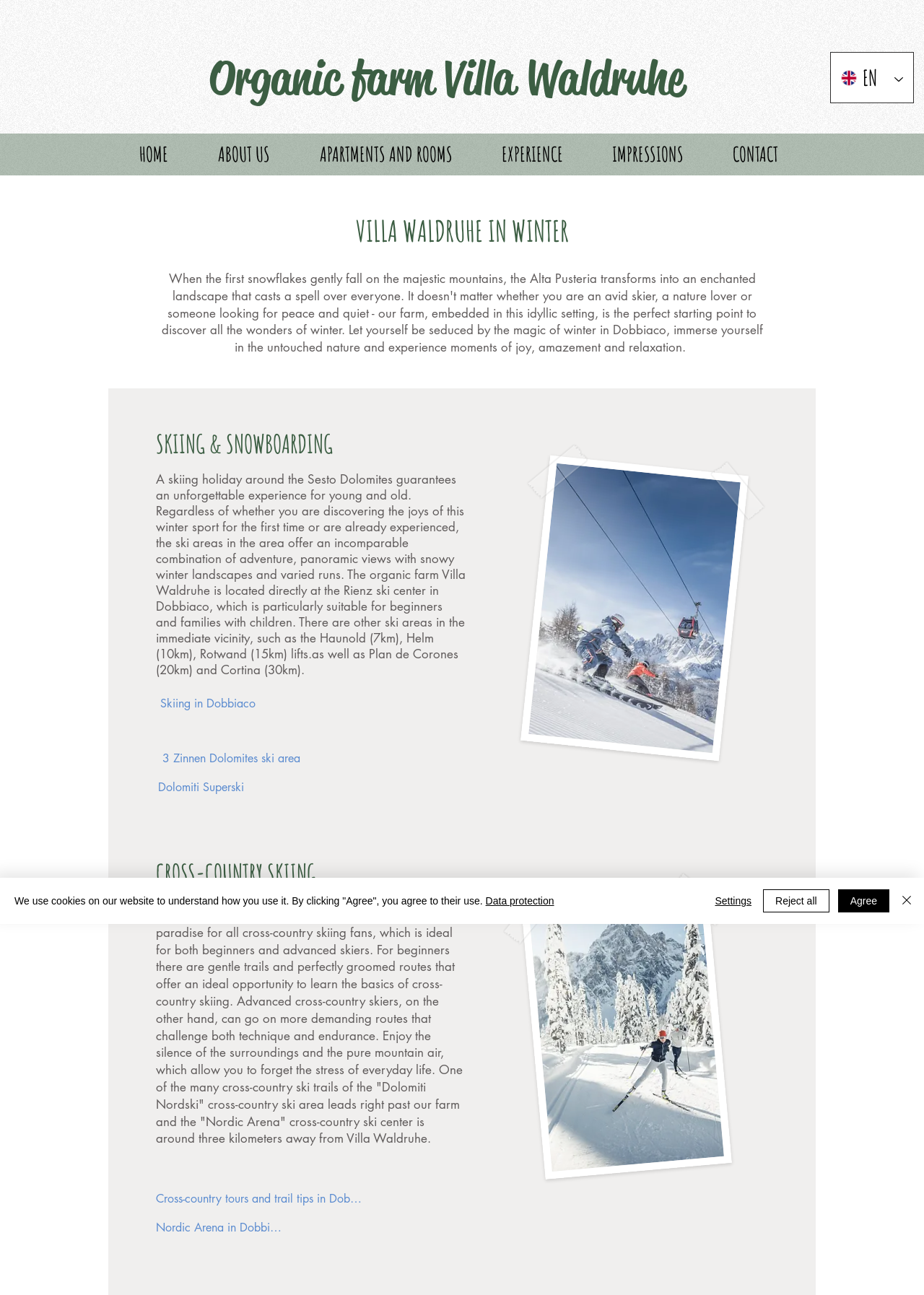Create a detailed summary of the webpage's content and design.

The webpage is about Villa Waldruhe, an organic farm, and its winter activities. At the top, there is a heading that reads "Organic farm Villa Waldruhe" followed by a language selector combobox with the option "EN" selected. Below this, there is a navigation menu with links to different sections of the website, including "HOME", "ABOUT US", "APARTMENTS AND ROOMS", "EXPERIENCE", "IMPRESSIONS", and "CONTACT".

The main content of the page is divided into two sections. The first section is about skiing and snowboarding, with a heading "VILLA WALDRUHE IN WINTER". There is a paragraph of text that describes the skiing experience in the Sesto Dolomites, mentioning the Rienz ski center in Dobbiaco, which is suitable for beginners and families with children. The text also mentions other nearby ski areas, including Haunold, Helm, Rotwand, Plan de Corones, and Cortina. There are links to more information about skiing in Dobbiaco, the 3 Zinnen Dolomites ski area, and Dolomiti Superski. Below the text, there is an image related to skiing.

The second section is about cross-country skiing, with a heading "CROSS-COUNTRY SKIING". There is a paragraph of text that describes the cross-country skiing experience in Dobbiaco and the Puster Valley, mentioning the gentle trails and perfectly groomed routes suitable for beginners, as well as more demanding routes for advanced skiers. The text also mentions the "Dolomiti Nordski" cross-country ski area and the "Nordic Arena" cross-country ski center. There are links to more information about cross-country tours and trail tips in Dobbiaco and the Nordic Arena in Dobbiaco. Below the text, there is an image related to cross-country skiing.

At the bottom of the page, there is a cookie alert with a message about using cookies on the website. The alert has links to more information about data protection and buttons to agree, reject, or set cookie preferences.